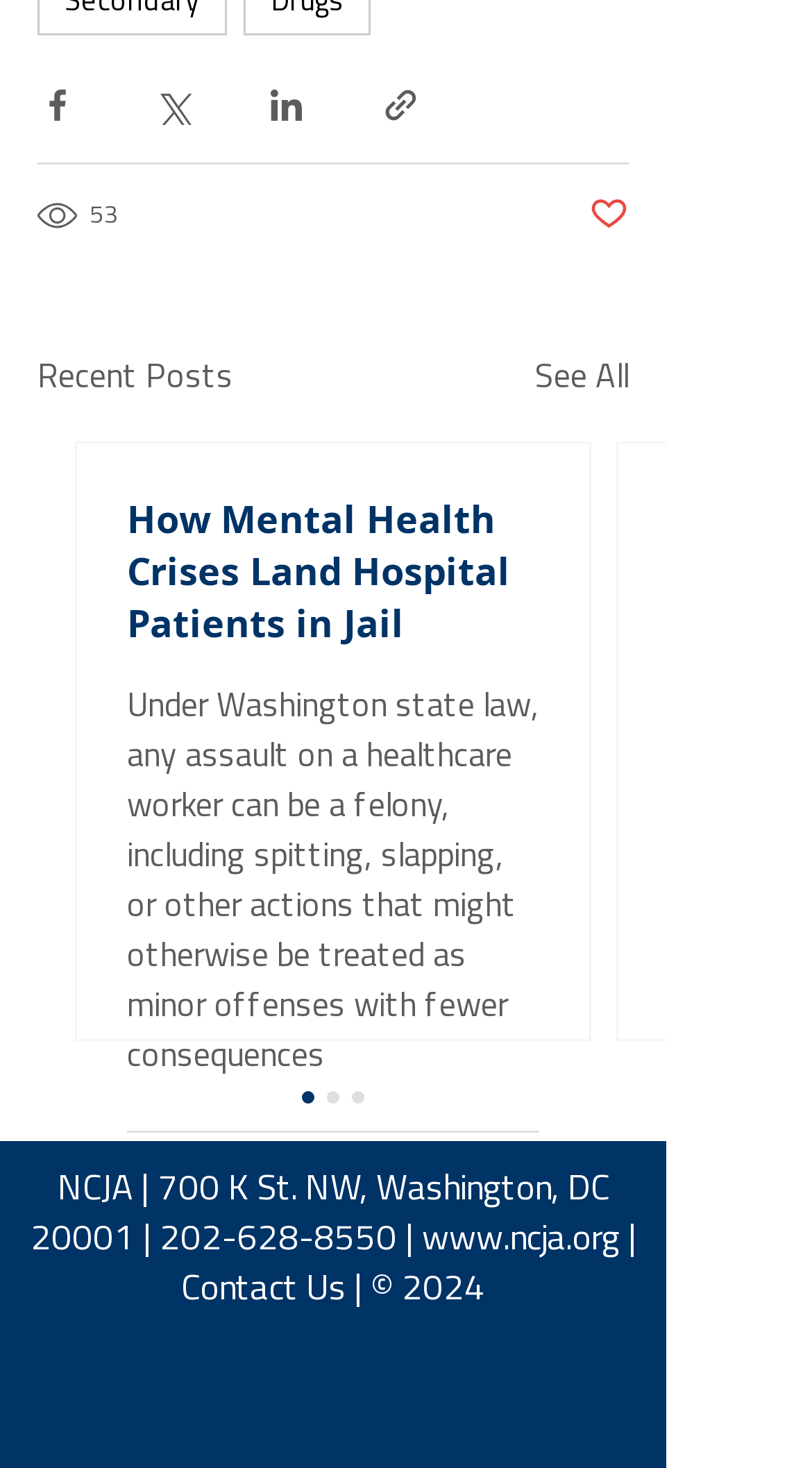Can you find the bounding box coordinates for the element that needs to be clicked to execute this instruction: "Share via Facebook"? The coordinates should be given as four float numbers between 0 and 1, i.e., [left, top, right, bottom].

[0.046, 0.058, 0.095, 0.085]